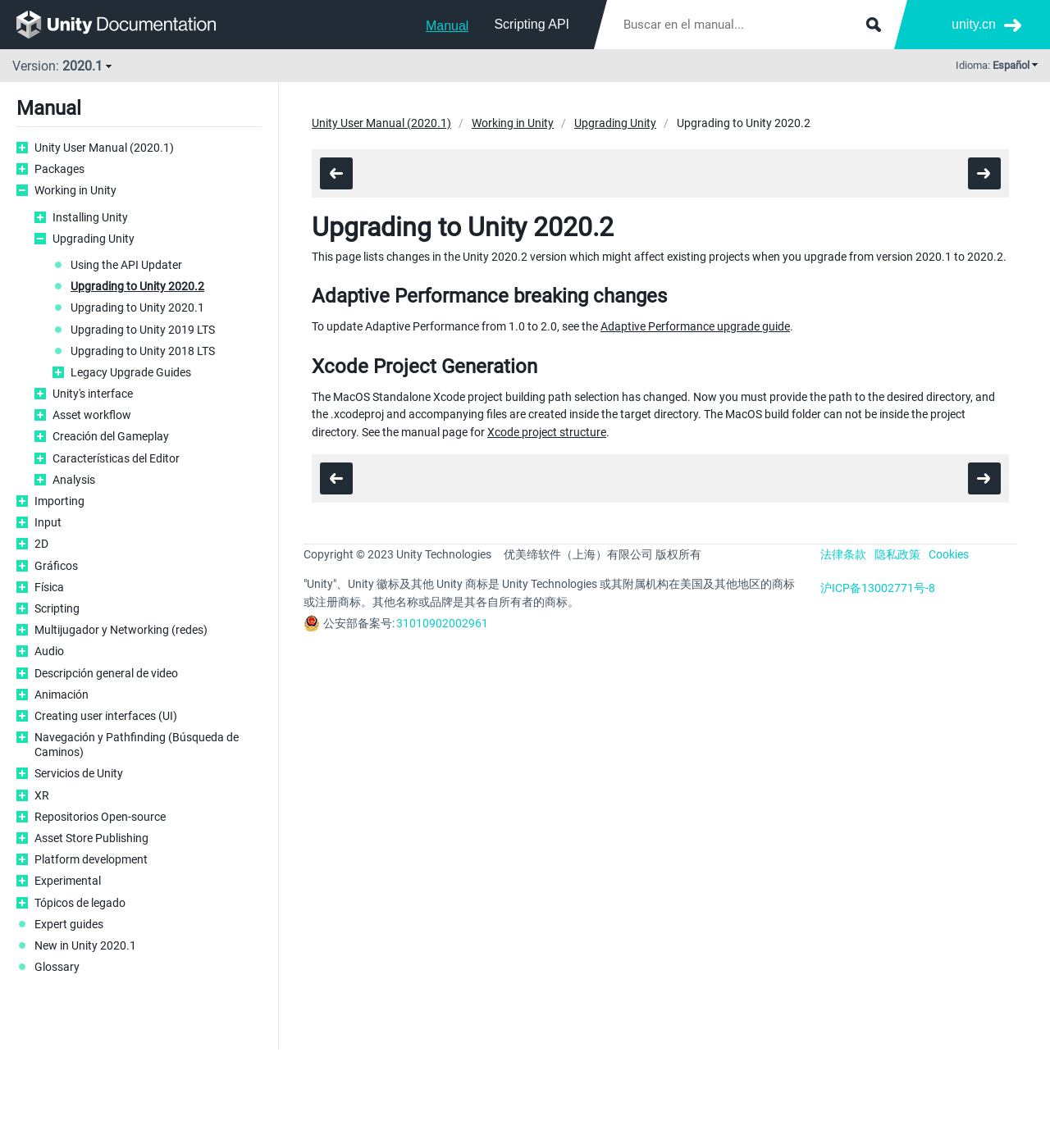Specify the bounding box coordinates for the region that must be clicked to perform the given instruction: "Search in the manual".

[0.578, 0.0, 0.852, 0.043]